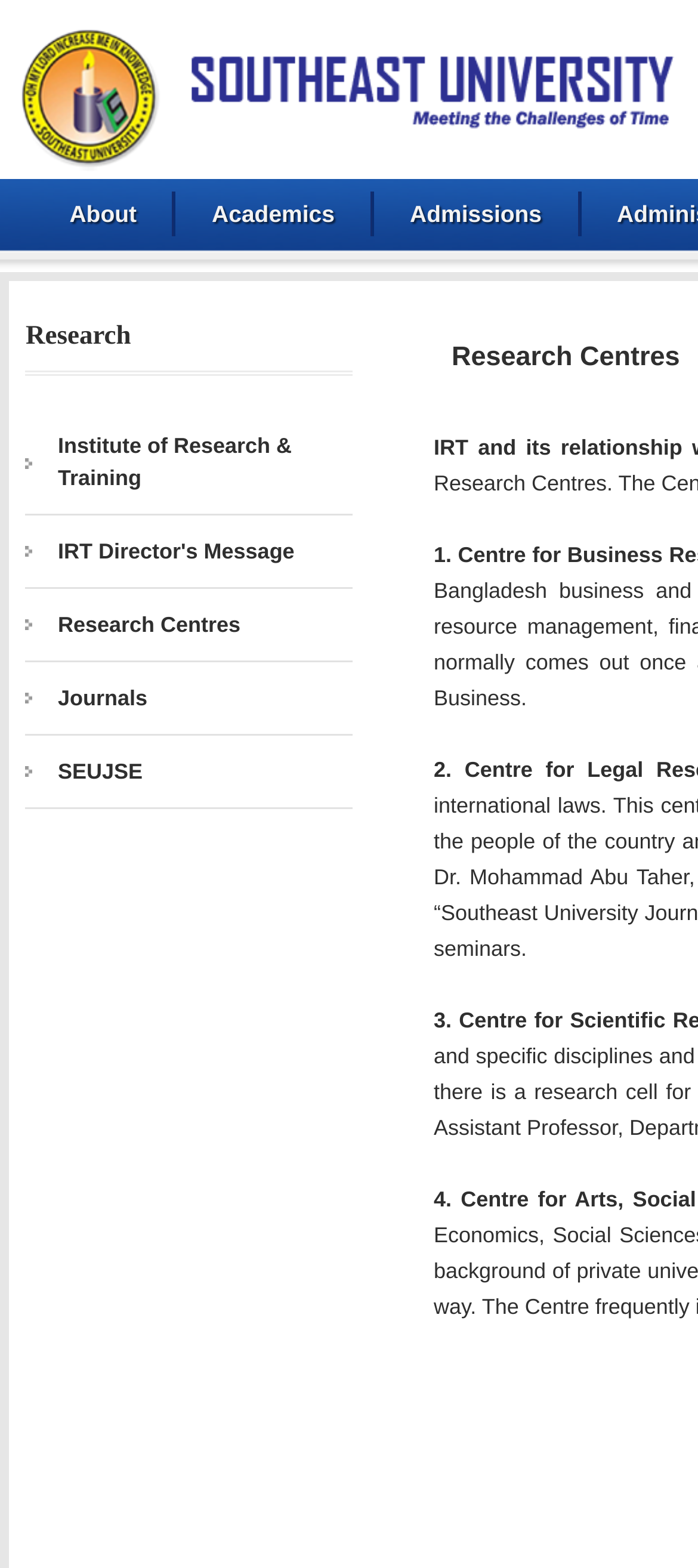How many research centers are mentioned on the website?
Please use the visual content to give a single word or phrase answer.

One